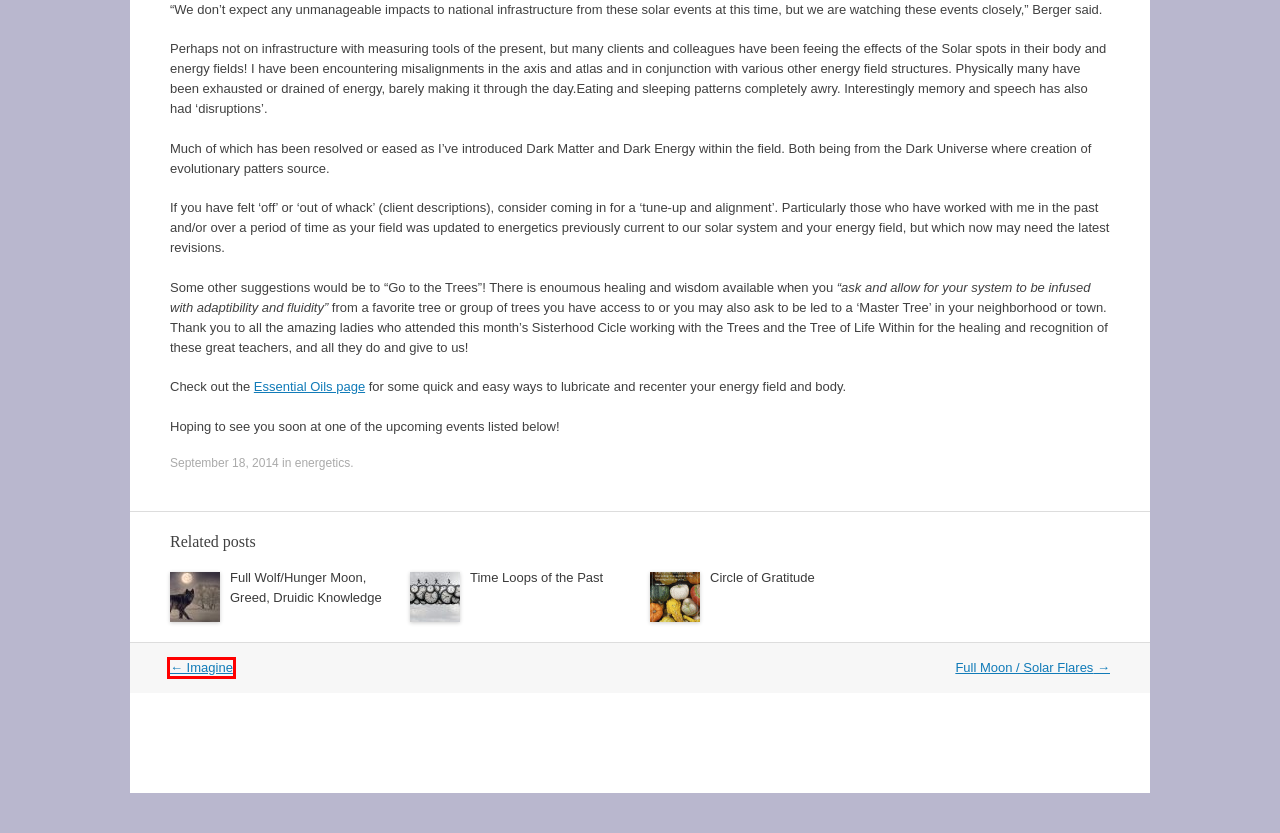Review the screenshot of a webpage that includes a red bounding box. Choose the most suitable webpage description that matches the new webpage after clicking the element within the red bounding box. Here are the candidates:
A. Imagine - HealersUniverse
B. Full Moon / Solar Flares‏ - HealersUniverse
C. energetics - HealersUniverse
D. Time Loops of the Past - HealersUniverse
E. Contact - HealersUniverse
F. Blog Library - HealersUniverse
G. Full Wolf/Hunger Moon, Greed, Druidic Knowledge - HealersUniverse
H. Circle of Gratitude - HealersUniverse

A